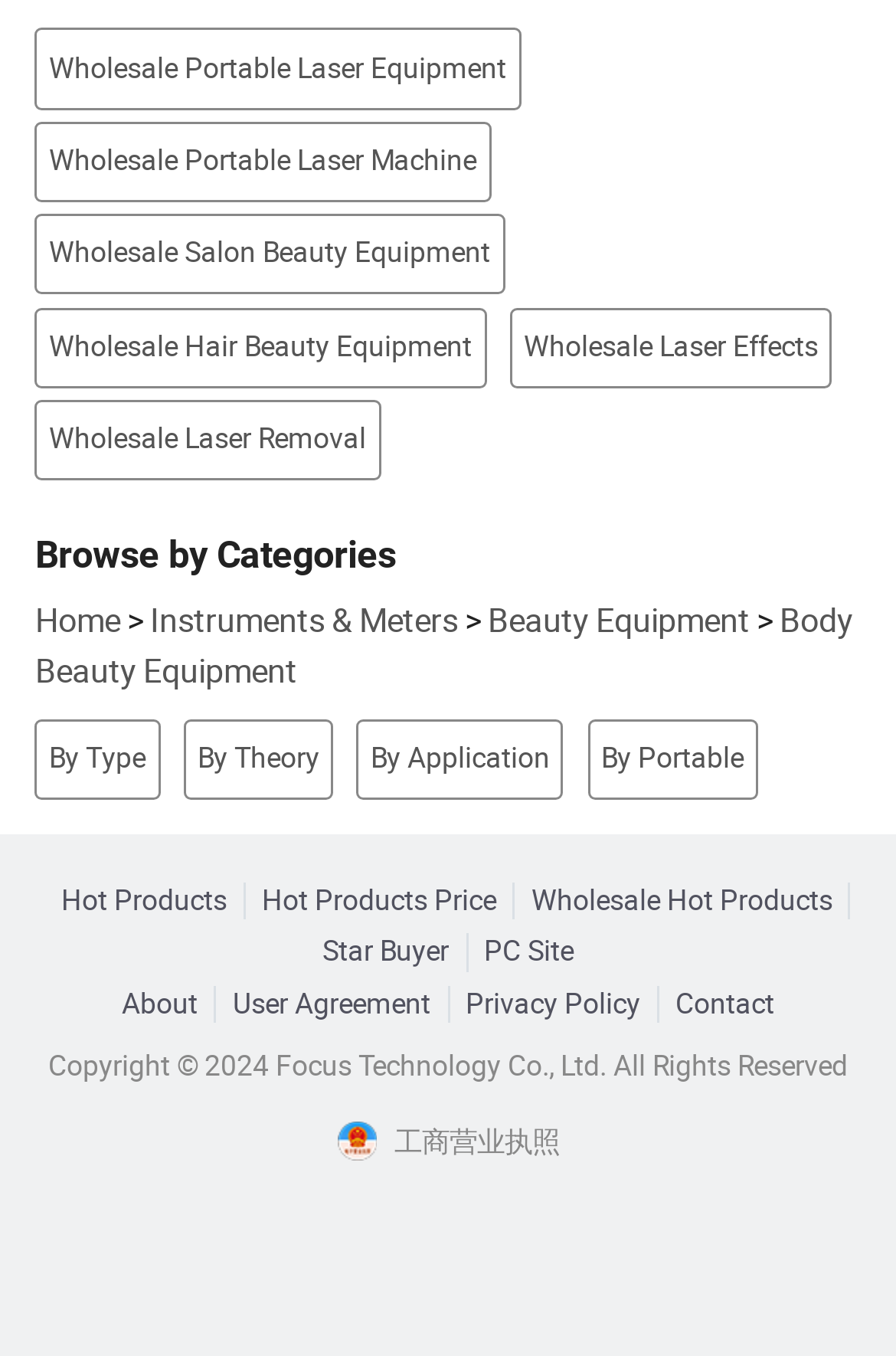Locate the bounding box for the described UI element: "Wholesale Portable Laser Machine". Ensure the coordinates are four float numbers between 0 and 1, formatted as [left, top, right, bottom].

[0.039, 0.09, 0.548, 0.149]